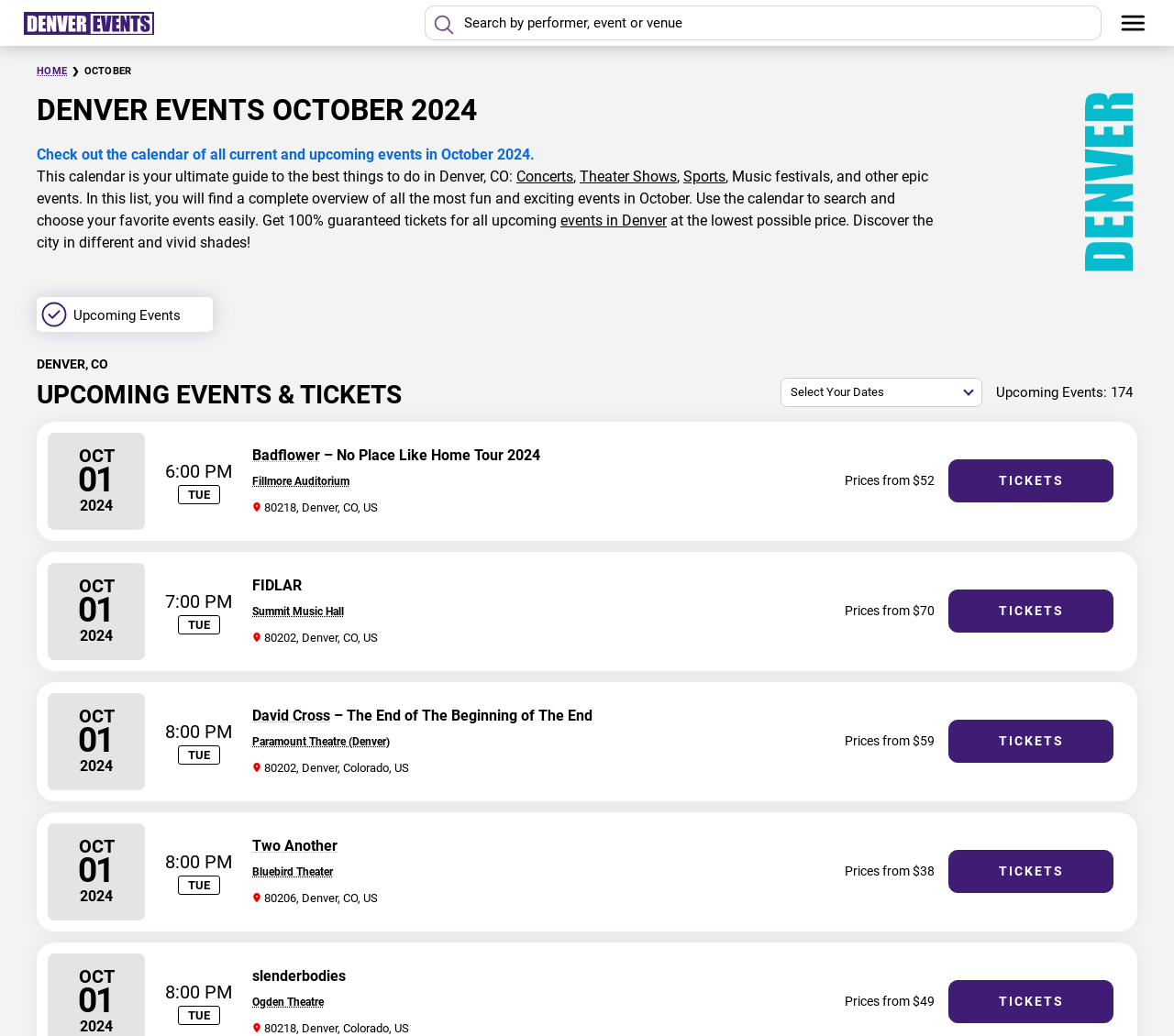Could you determine the bounding box coordinates of the clickable element to complete the instruction: "View events in Denver"? Provide the coordinates as four float numbers between 0 and 1, i.e., [left, top, right, bottom].

[0.477, 0.204, 0.568, 0.221]